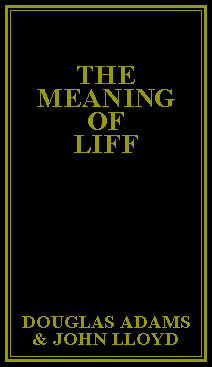Answer this question using a single word or a brief phrase:
What is the book's concept?

Assigning humorous definitions to place names